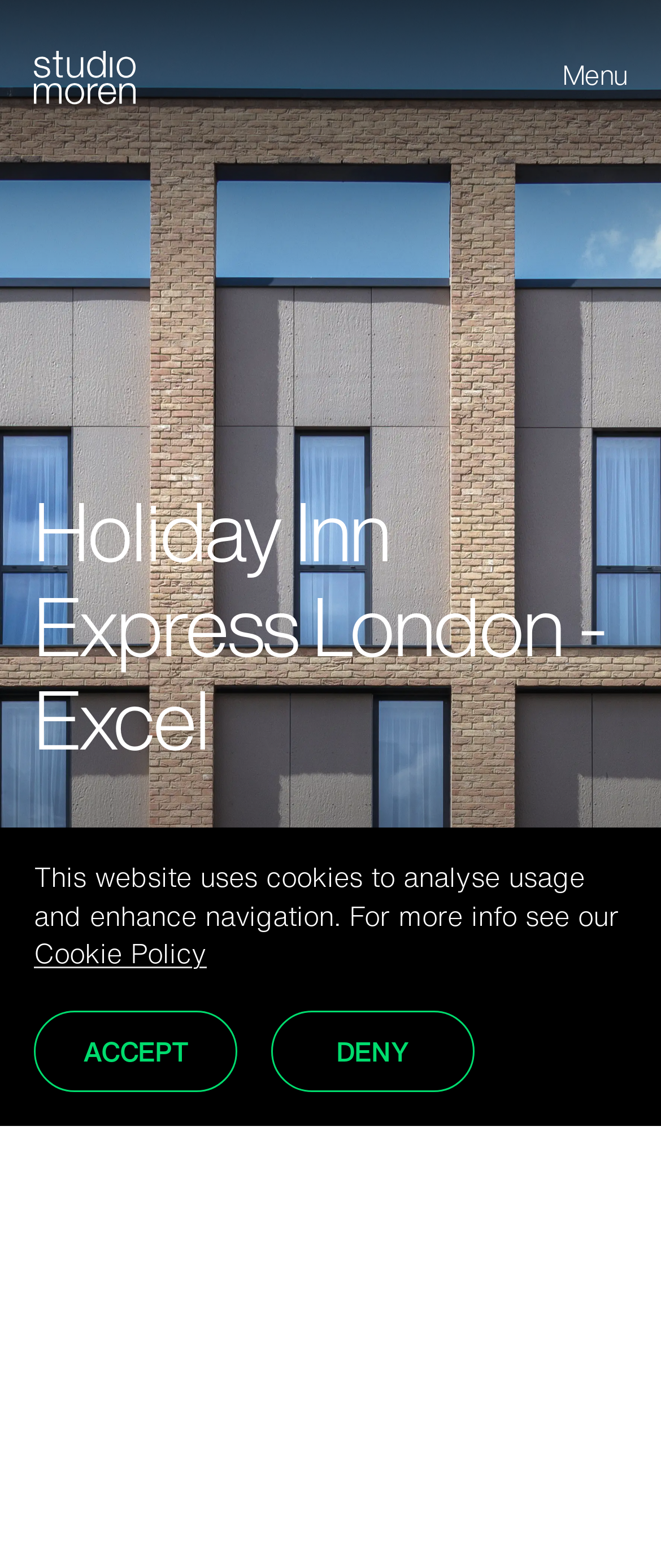Give the bounding box coordinates for this UI element: "Menu". The coordinates should be four float numbers between 0 and 1, arranged as [left, top, right, bottom].

[0.851, 0.024, 0.949, 0.075]